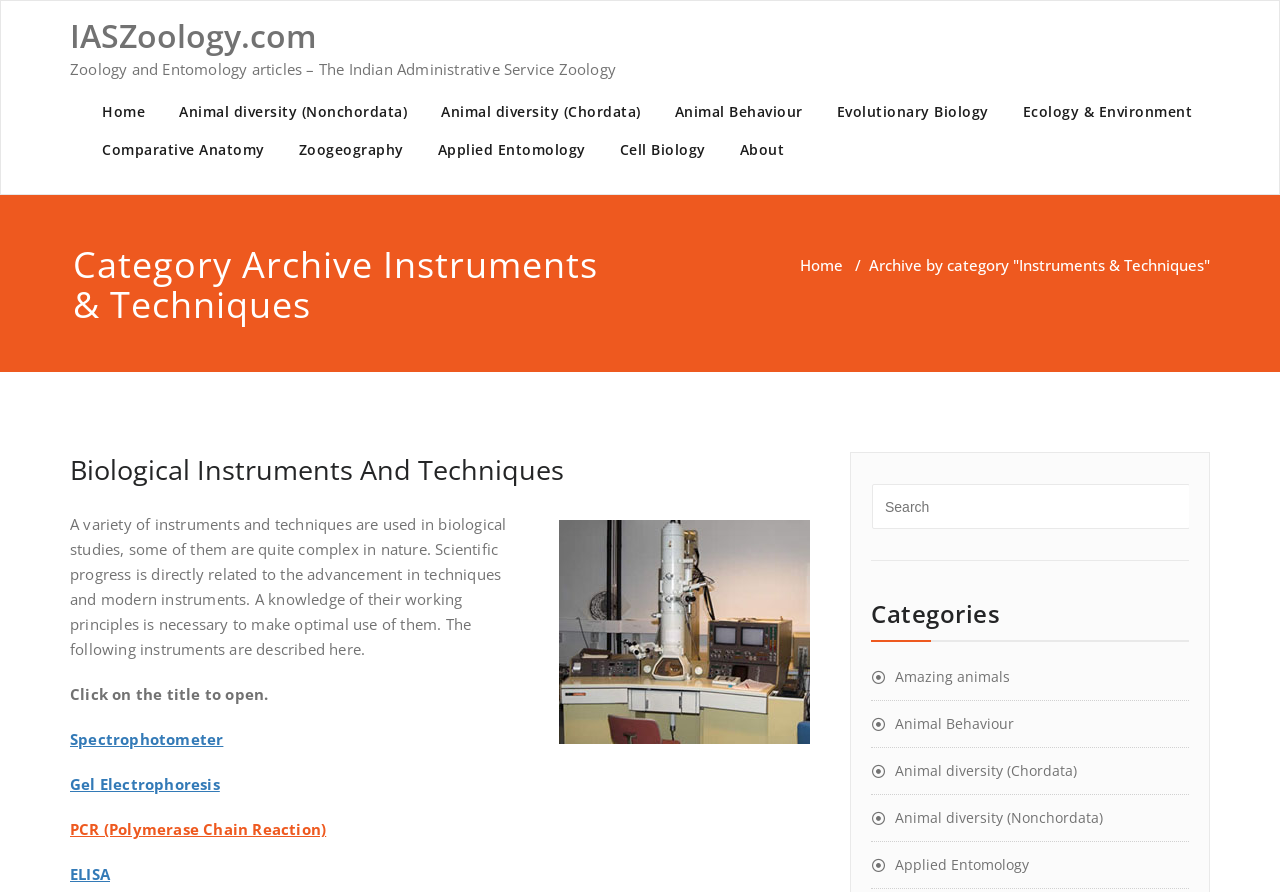Can you provide the bounding box coordinates for the element that should be clicked to implement the instruction: "search for something"?

[0.681, 0.543, 0.93, 0.593]